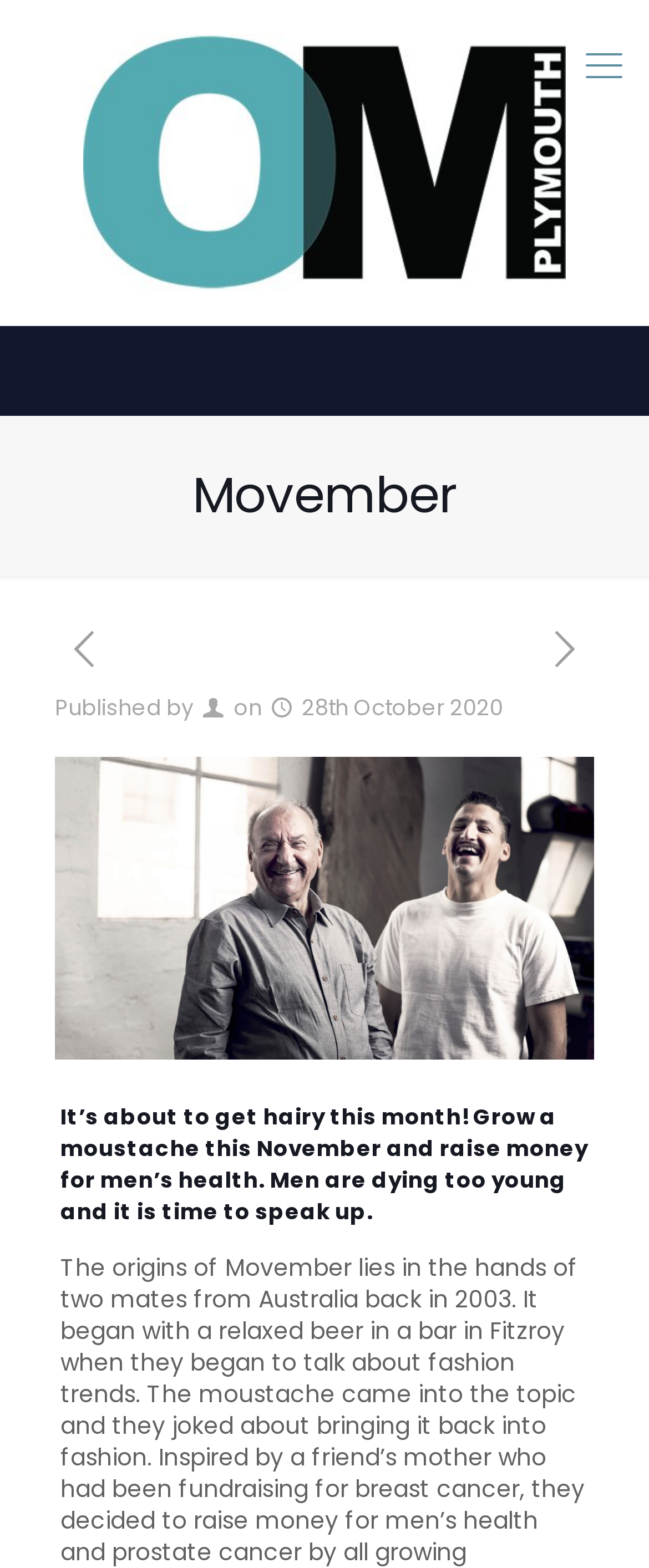Identify the bounding box coordinates for the UI element described by the following text: "Federal Communications Commission". Provide the coordinates as four float numbers between 0 and 1, in the format [left, top, right, bottom].

None